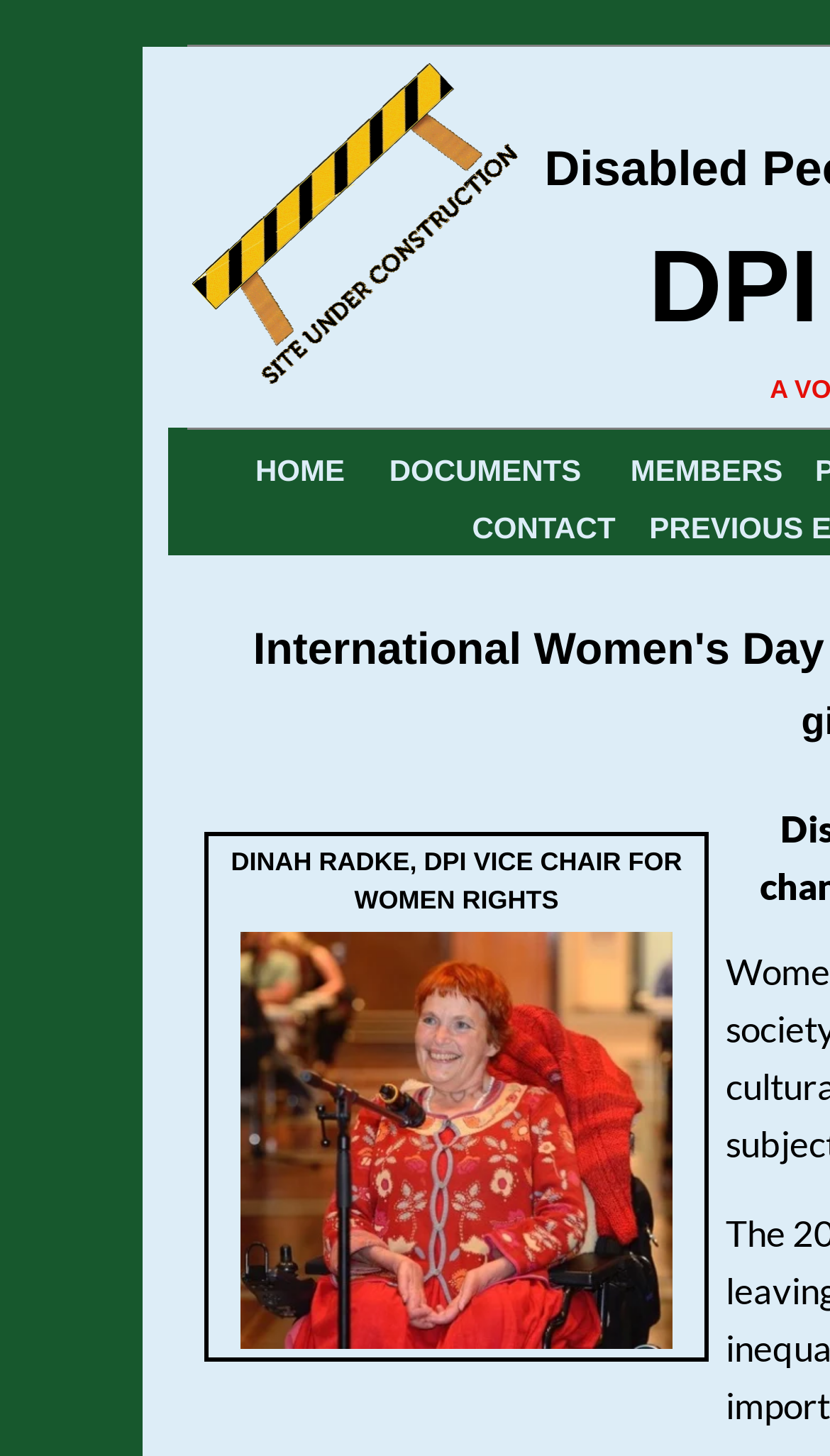Craft a detailed narrative of the webpage's structure and content.

The webpage is about International Women's Day 2018, focusing on the inclusion of women and girls with disabilities. At the top, there is a small, empty space, followed by a horizontal row of navigation links, including "HOME", "DOCUMENTS", and "MEMBERS", which are repeated twice, possibly for accessibility purposes. 

Below the navigation links, there is a prominent image taking up a significant portion of the page. 

Further down, there is a section featuring a prominent figure, Dinah Radke, the DPI Vice Chair for Women Rights, with a photo of her on the left and a brief description on the right. 

On the top-right side of the page, there is a "CONTACT" link, which is also duplicated.